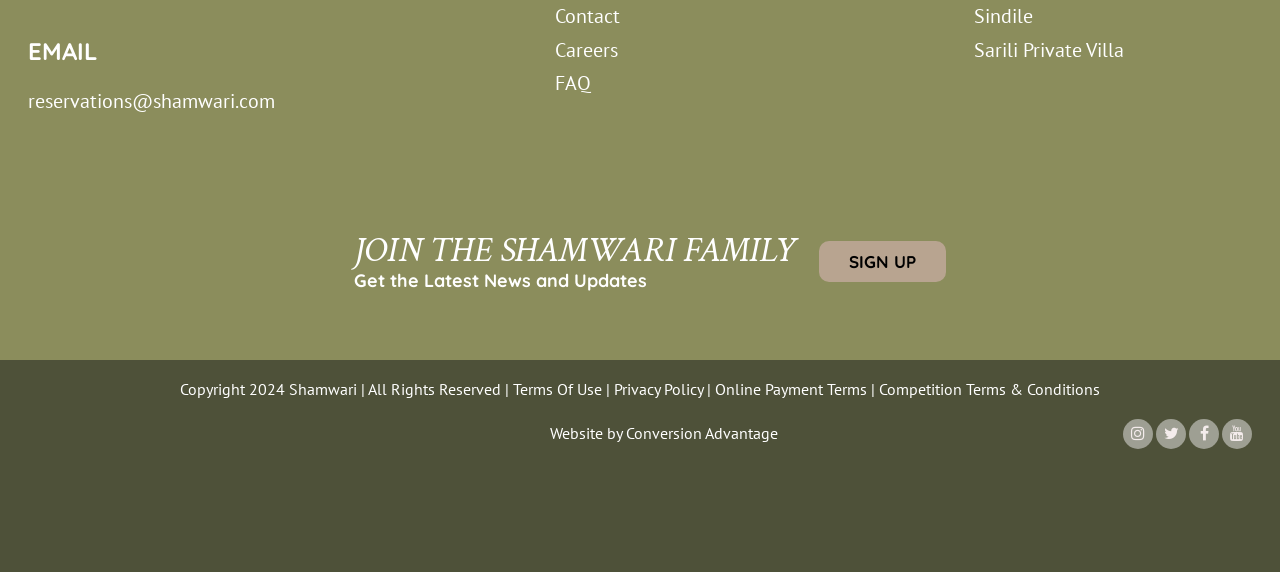Please locate the UI element described by "SIGN UP" and provide its bounding box coordinates.

[0.64, 0.421, 0.739, 0.493]